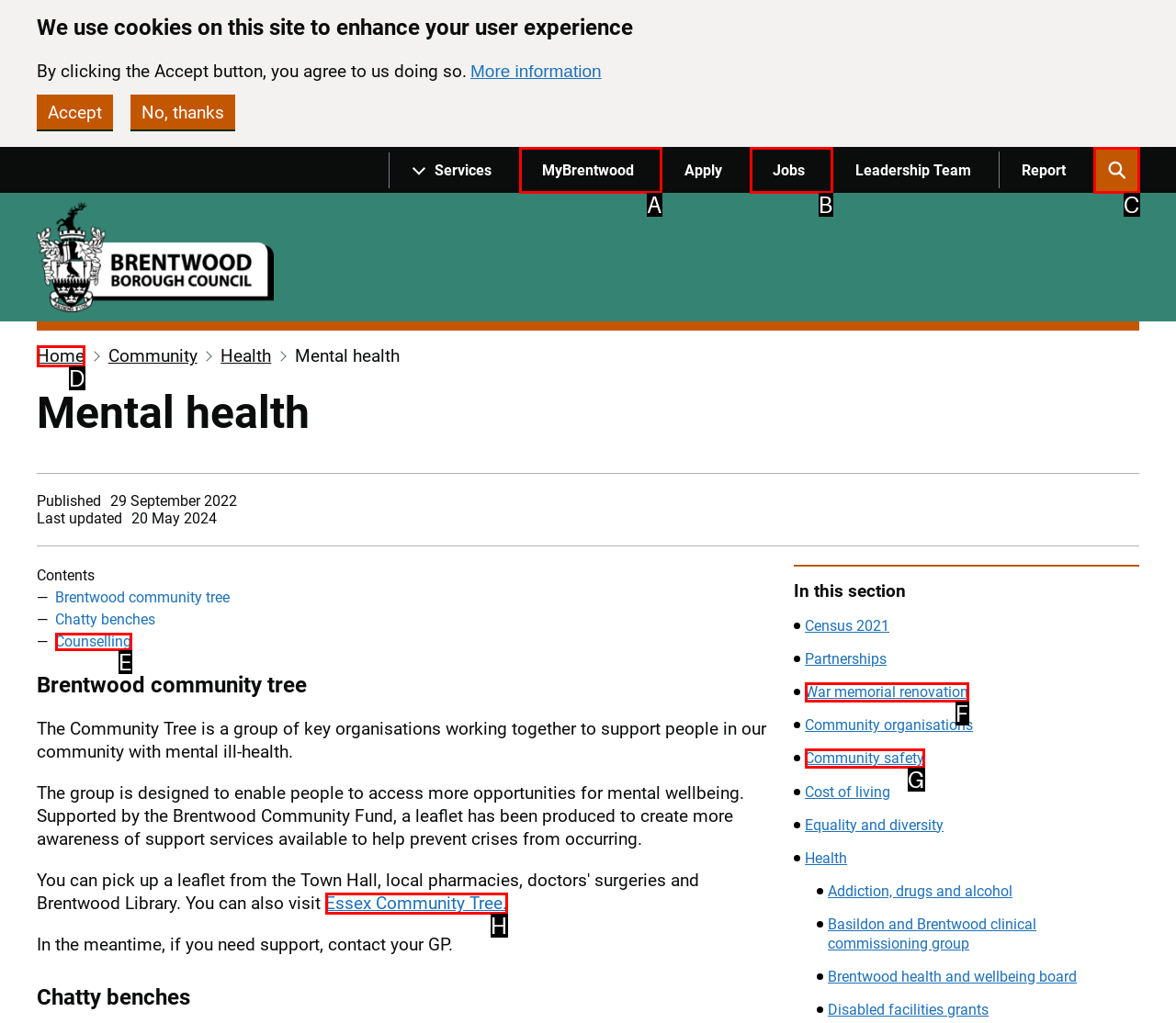Which UI element corresponds to this description: War memorial renovation
Reply with the letter of the correct option.

F